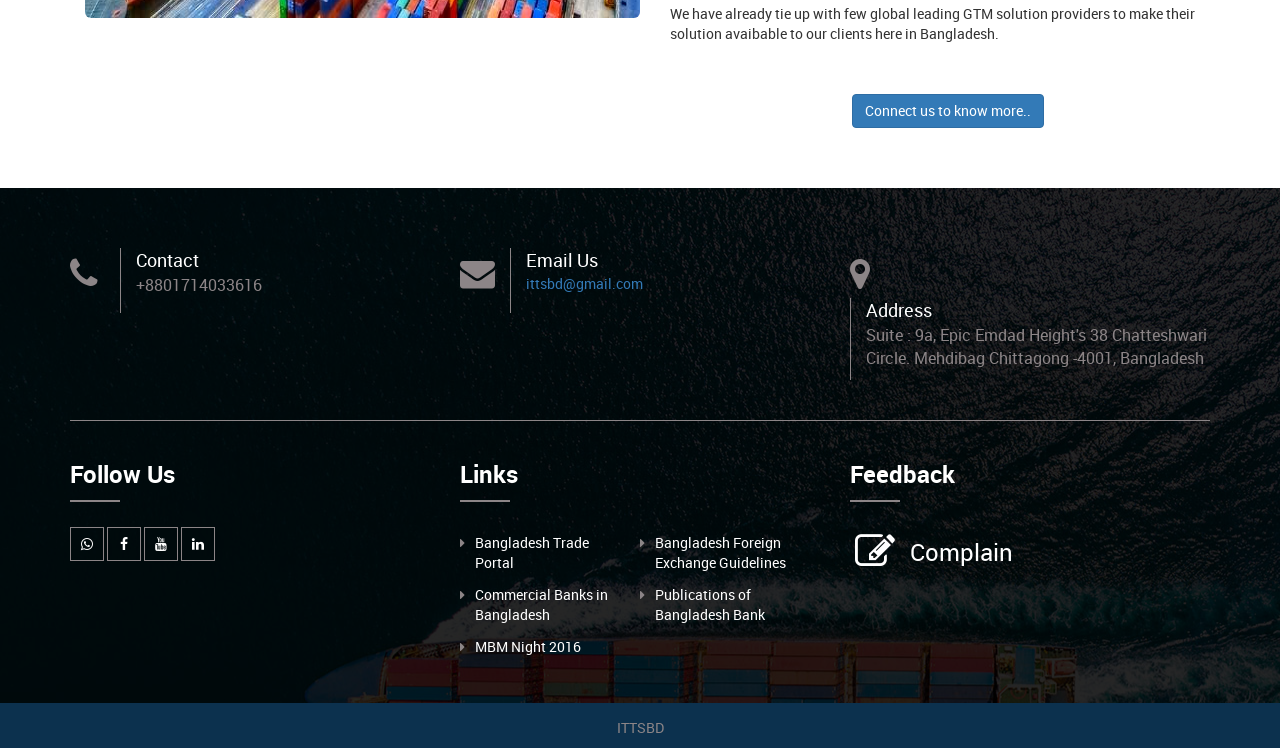Provide a thorough and detailed response to the question by examining the image: 
How many links are available under 'Links'?

I counted the number of links under the 'Links' heading, which are Bangladesh Trade Portal, Bangladesh Foreign Exchange Guidelines, Commercial Banks in Bangladesh, Publications of Bangladesh Bank, and MBM Night 2016, so there are 5 links available under 'Links'.